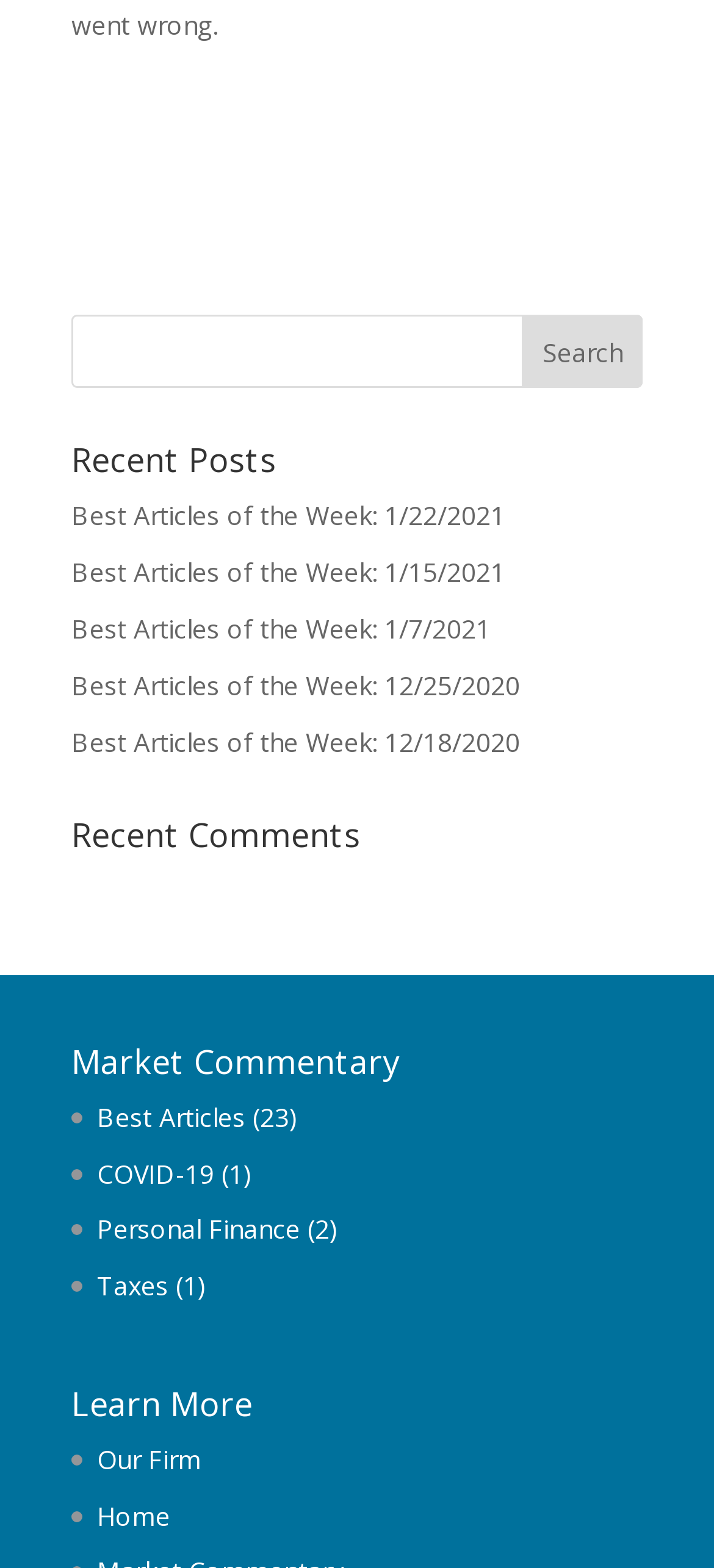Please provide the bounding box coordinates for the element that needs to be clicked to perform the instruction: "explore Market Commentary". The coordinates must consist of four float numbers between 0 and 1, formatted as [left, top, right, bottom].

[0.1, 0.666, 0.559, 0.699]